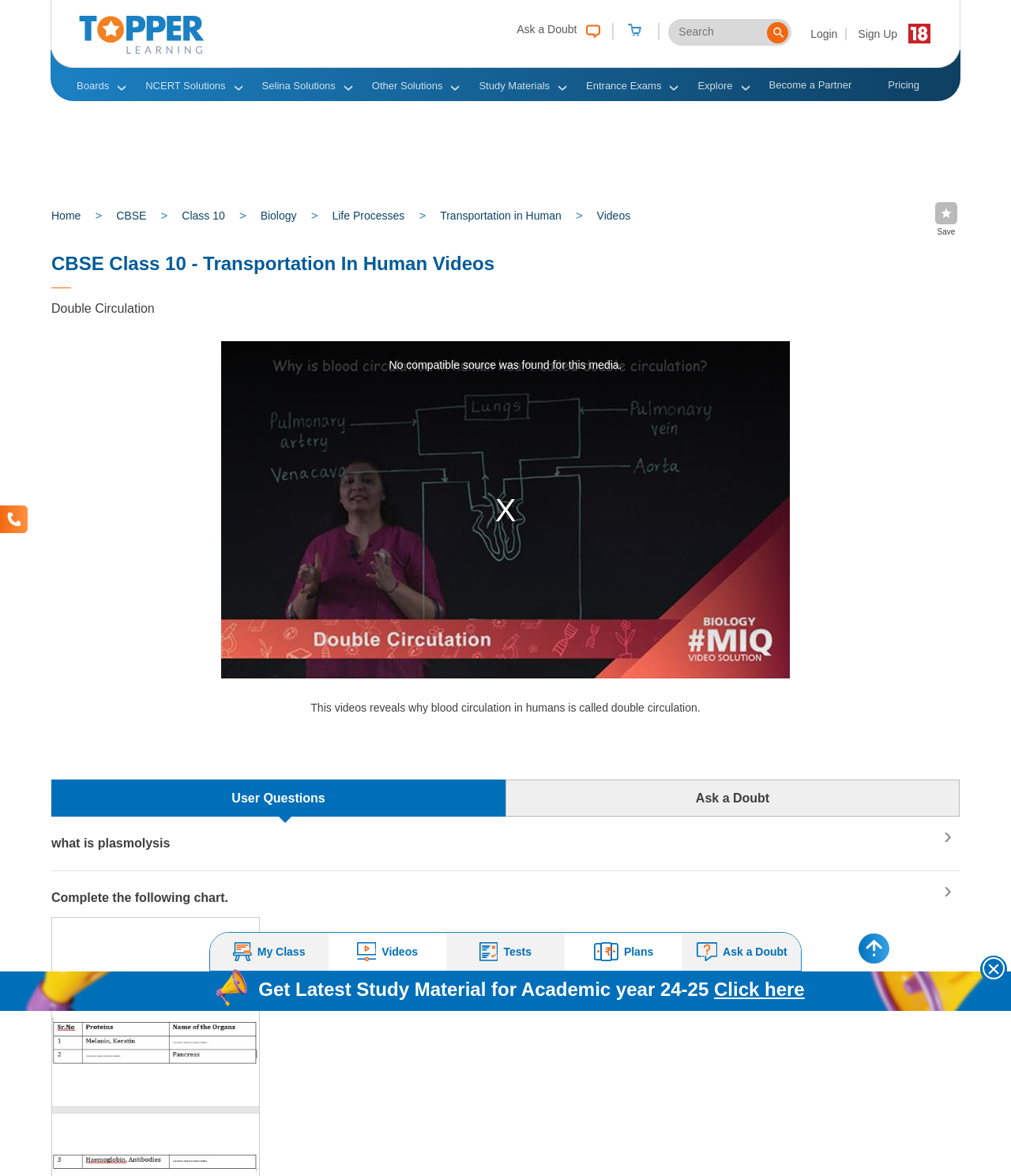Identify the headline of the webpage and generate its text content.

CBSE Class 10 - Transportation In Human Videos